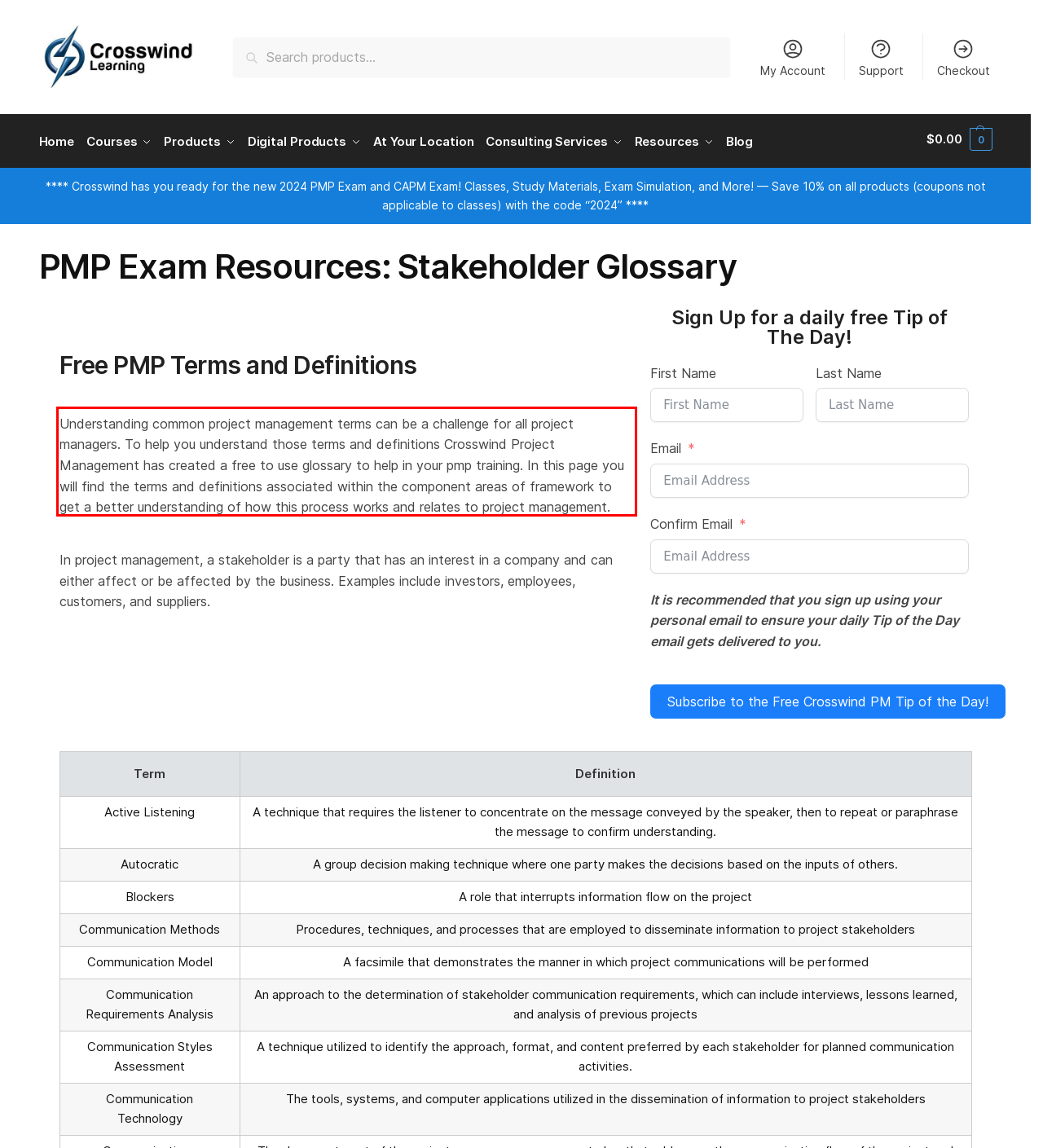Given a webpage screenshot, locate the red bounding box and extract the text content found inside it.

Understanding common project management terms can be a challenge for all project managers. To help you understand those terms and definitions Crosswind Project Management has created a free to use glossary to help in your pmp training. In this page you will find the terms and definitions associated within the component areas of framework to get a better understanding of how this process works and relates to project management.